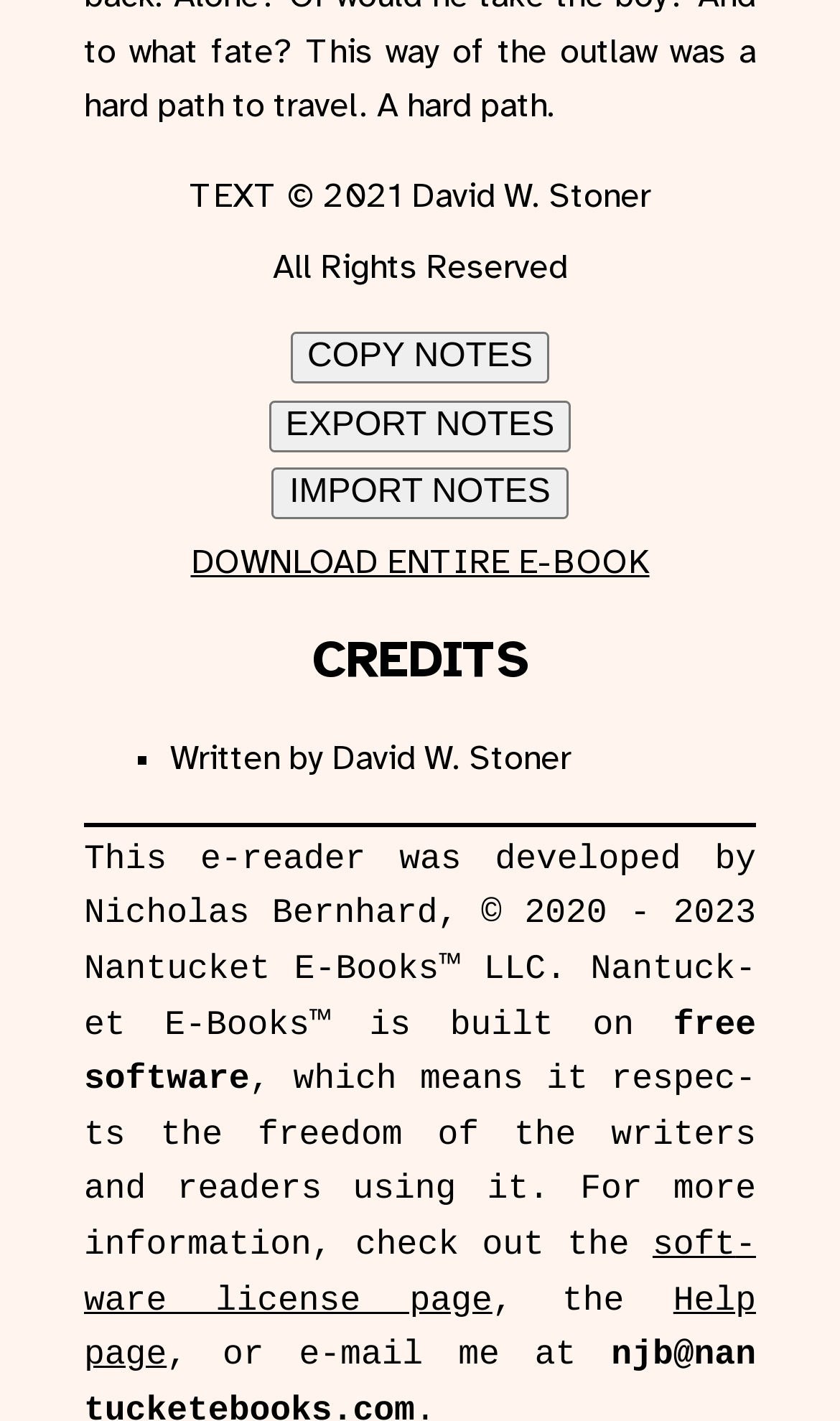Extract the bounding box coordinates for the UI element described by the text: "Help page". The coordinates should be in the form of [left, top, right, bottom] with values between 0 and 1.

[0.1, 0.901, 0.9, 0.969]